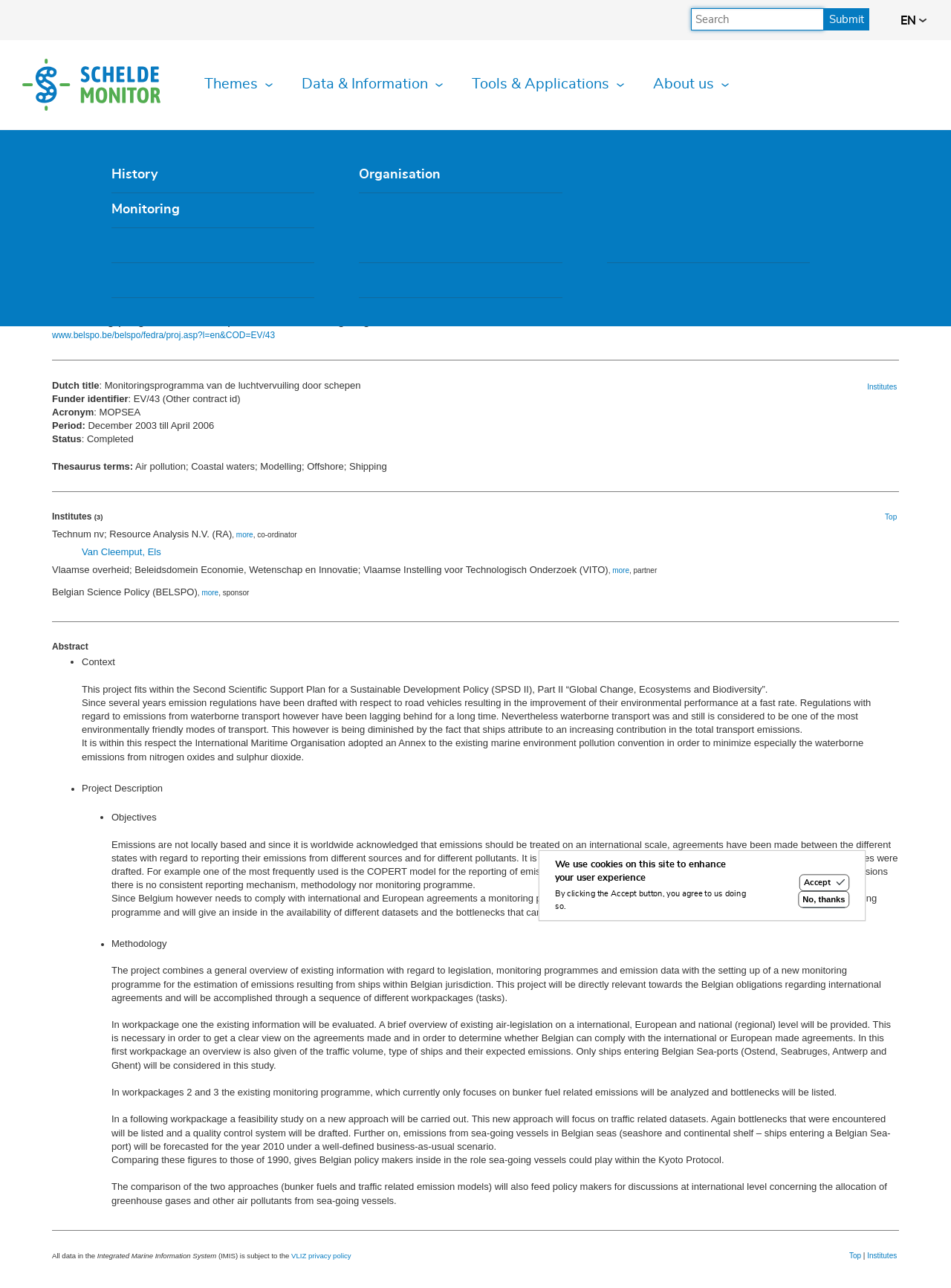Identify and extract the main heading from the webpage.

Integrated Marine Informations System - IMIS